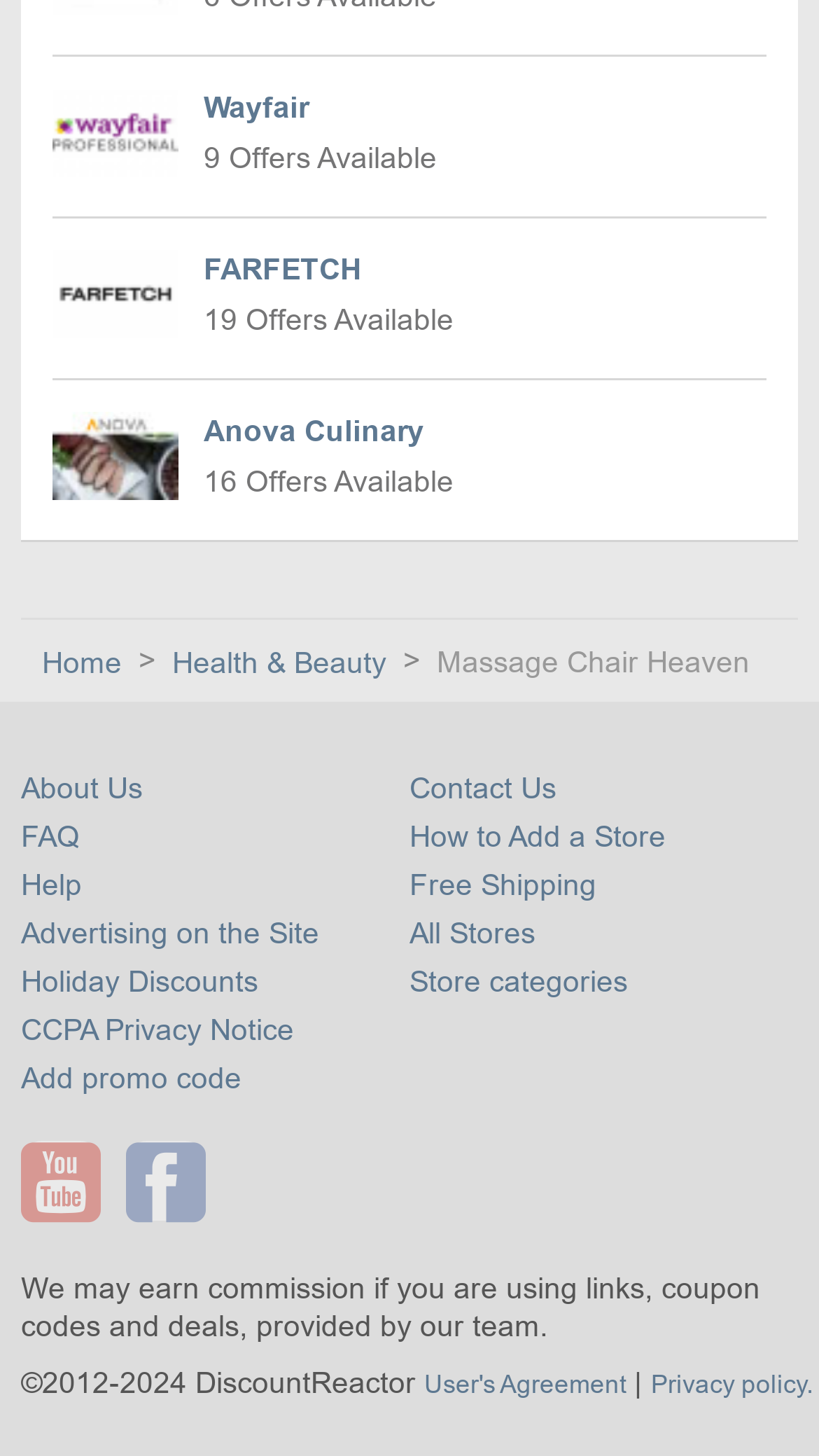How many links are there in the top section?
Please look at the screenshot and answer using one word or phrase.

4